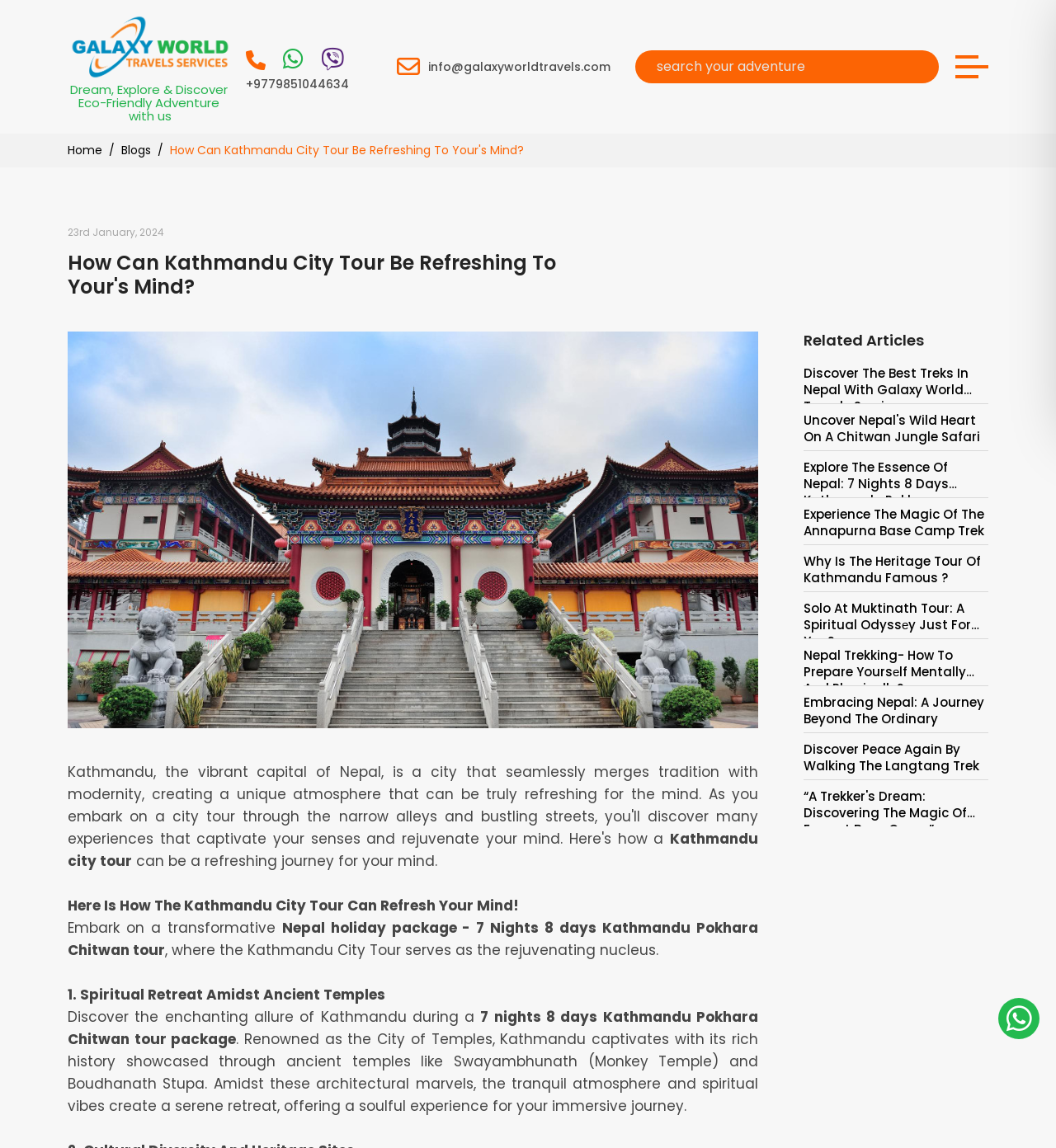How many related articles are there?
Answer with a single word or phrase by referring to the visual content.

9